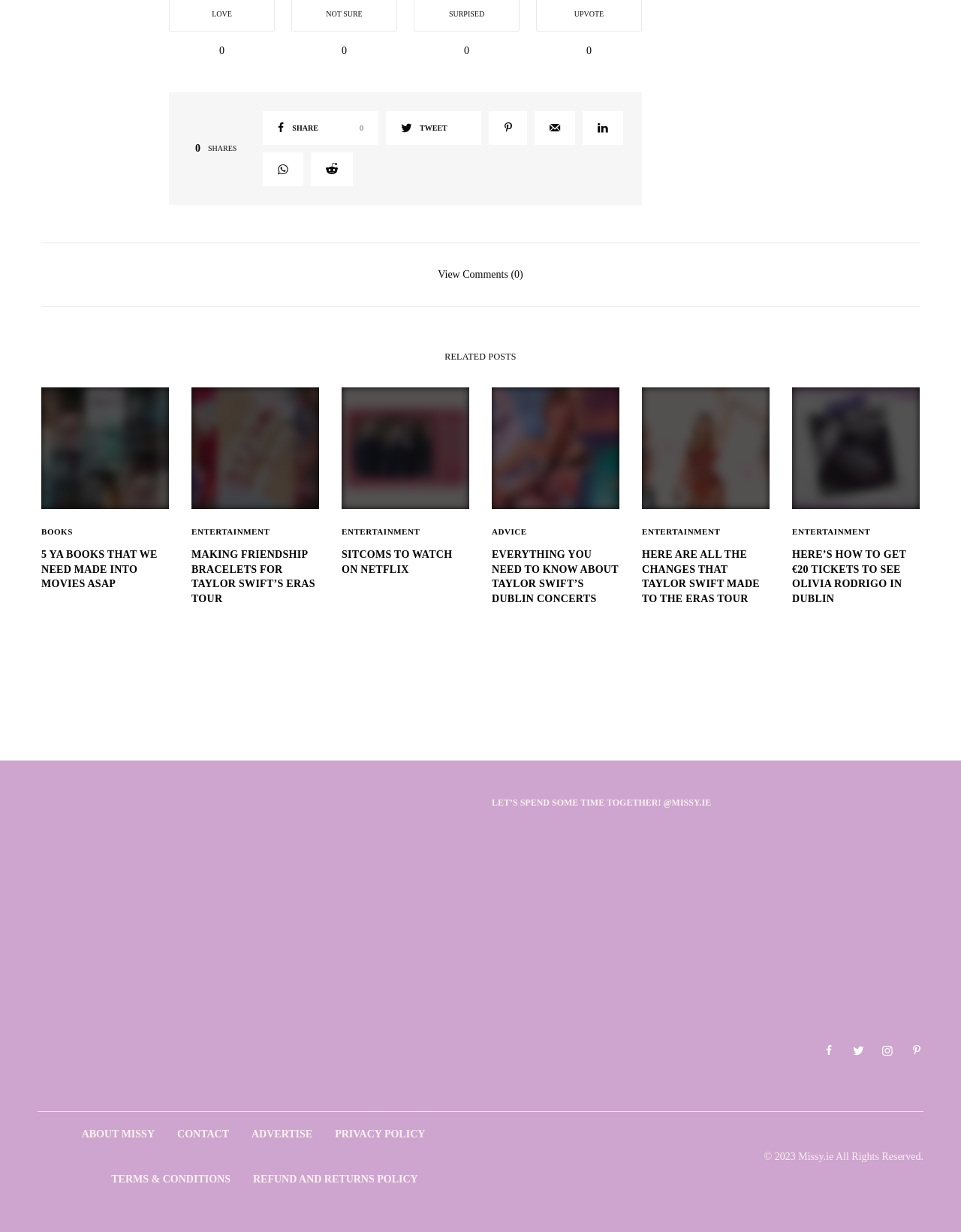Utilize the details in the image to give a detailed response to the question: What is the topic of the first related post?

I looked at the first related post section and found the heading '5 YA BOOKS THAT WE NEED MADE INTO MOVIES ASAP'. This indicates that the topic of the first related post is YA books.